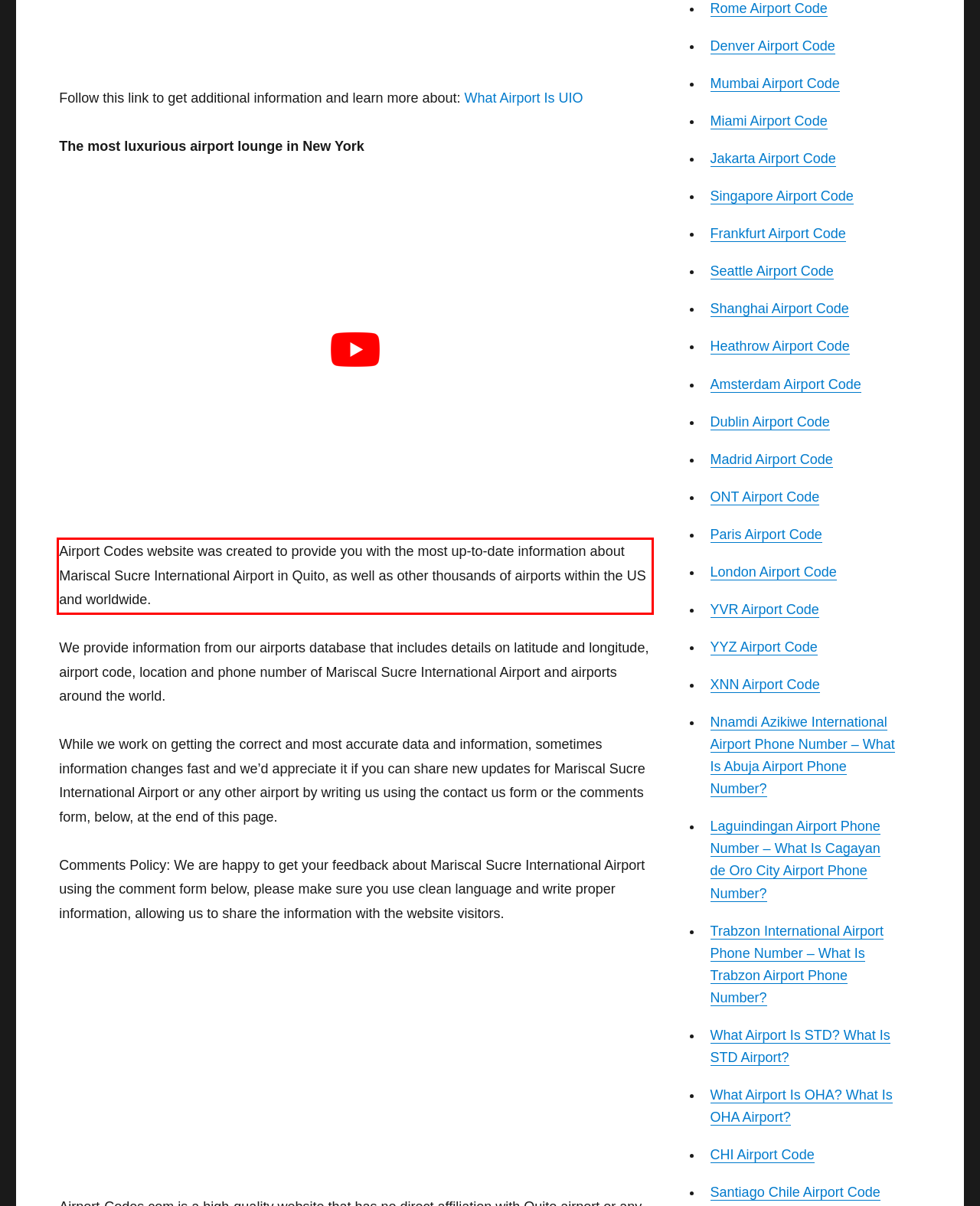The screenshot provided shows a webpage with a red bounding box. Apply OCR to the text within this red bounding box and provide the extracted content.

Airport Codes website was created to provide you with the most up-to-date information about Mariscal Sucre International Airport in Quito, as well as other thousands of airports within the US and worldwide.